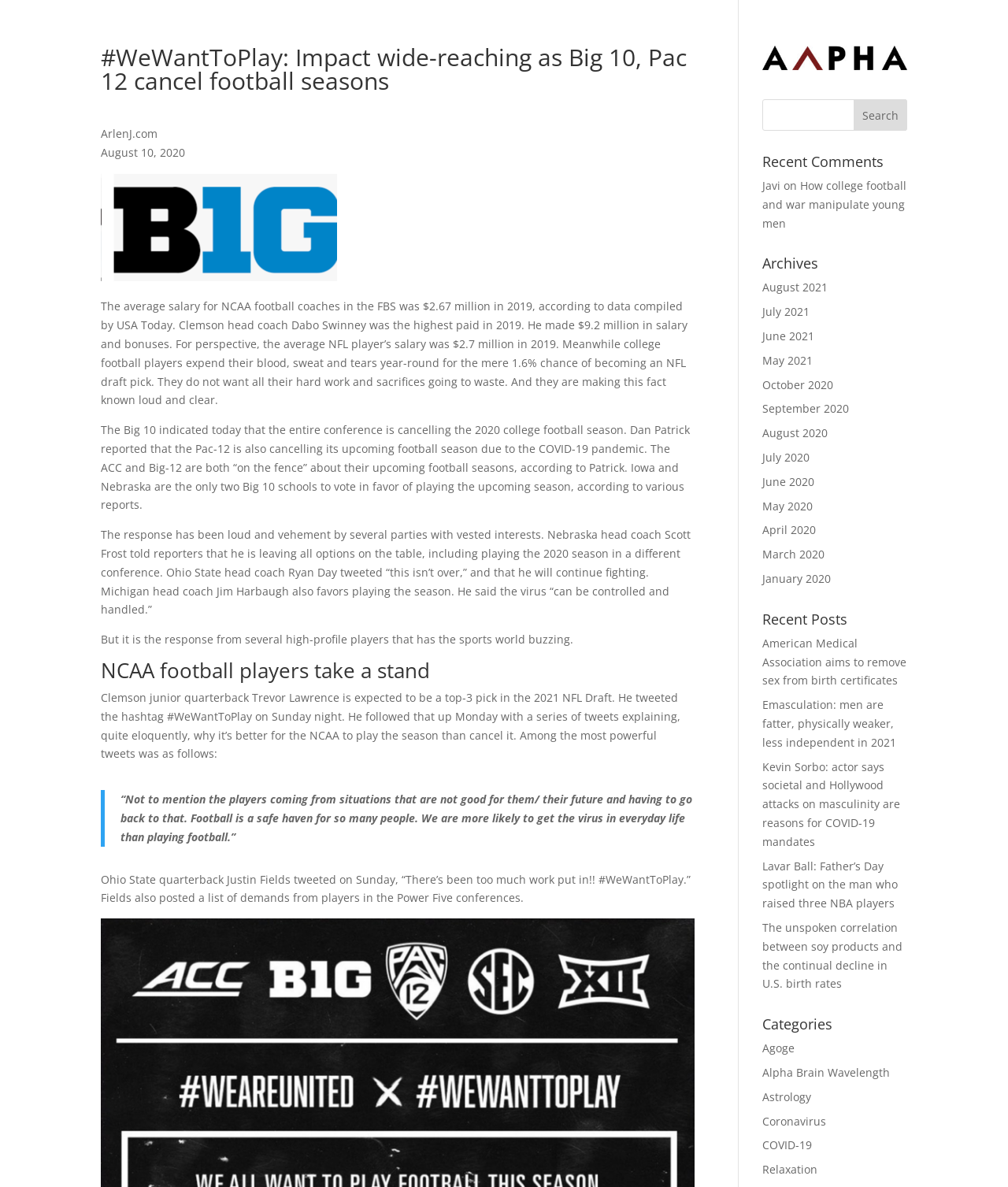Answer in one word or a short phrase: 
What is the hashtag tweeted by Clemson junior quarterback Trevor Lawrence?

#WeWantToPlay